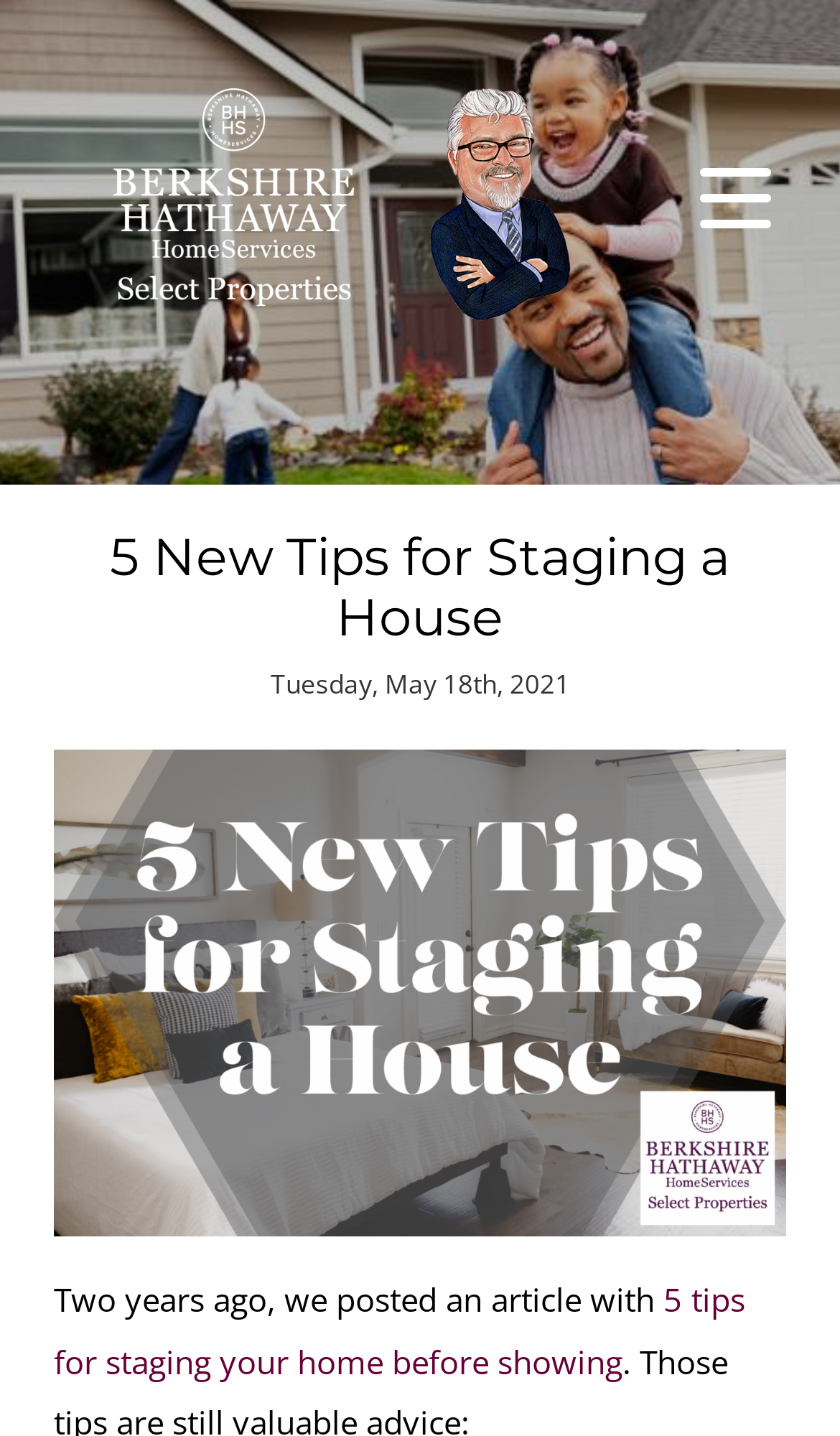Answer the following inquiry with a single word or phrase:
What is the topic of the article?

Staging a House